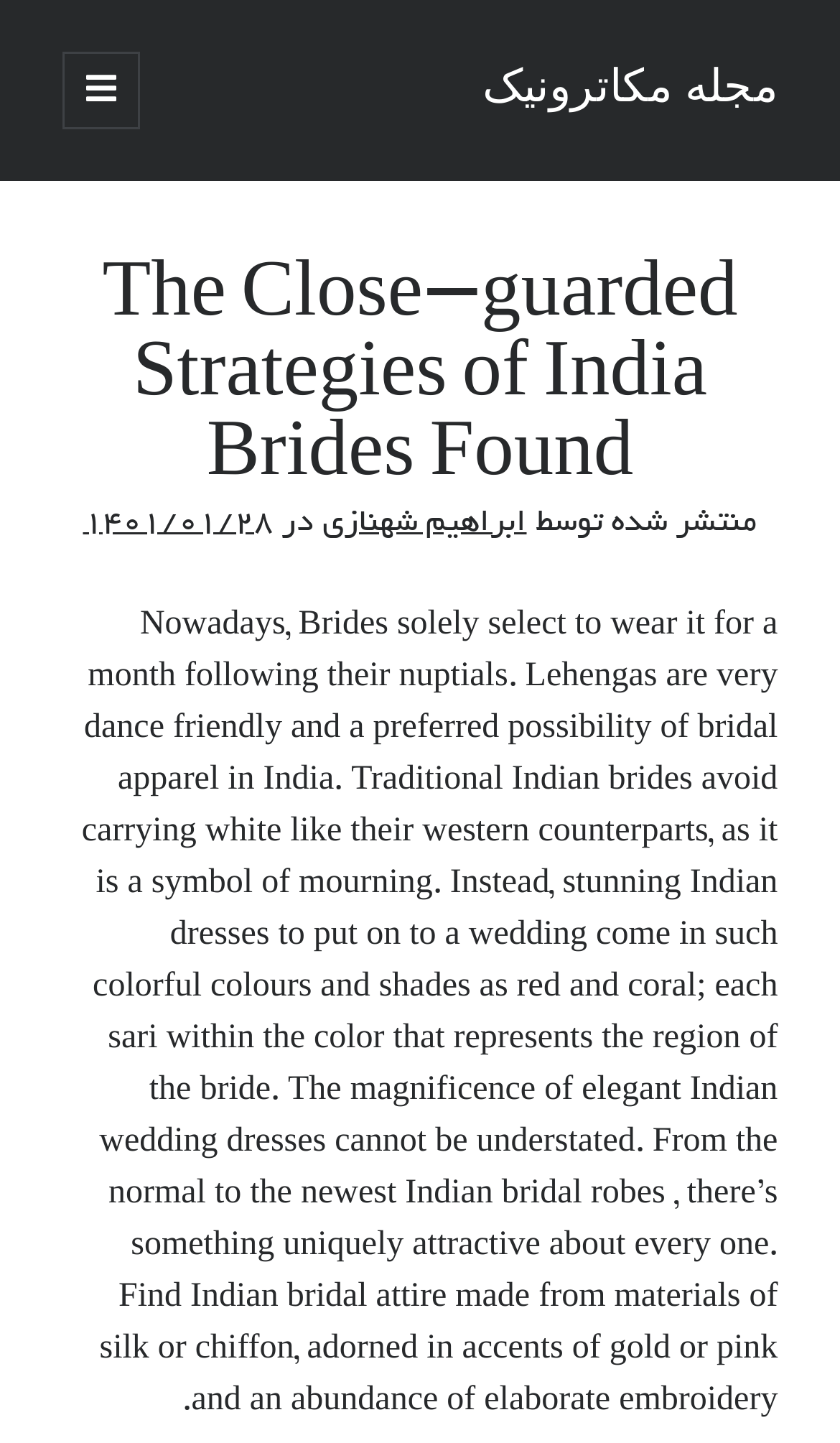Write a detailed summary of the webpage, including text, images, and layout.

The webpage appears to be a blog or news website, with a focus on Indian brides and wedding-related topics. At the top of the page, there is a link to "مجله مکاترونیک" (Makatronic Journal) and a button to open the main menu. Below this, there is a search bar with a placeholder text "جست\u200cوجو" (Search) and a button to submit the search query.

On the left side of the page, there is a sidebar with several headings, including "نوار کناری" (Sidebar), "برگه\u200cها" (Pages), "نوشته\u200cهای تازه" (New Articles), and links to various articles. The articles are represented by links with titles, accompanied by small icons (🔷) and images. Each article also has a date published, displayed in a smaller text.

The main content of the page is an article titled "The Close-guarded Strategies of India Brides Found". The article has a heading, followed by a brief introduction and a longer text that discusses traditional Indian wedding dresses, their colors, and significance. The text is divided into paragraphs, making it easy to read.

Throughout the page, there are several links to other articles, with titles and dates published. The overall layout is organized, with clear headings and concise text, making it easy to navigate and read.